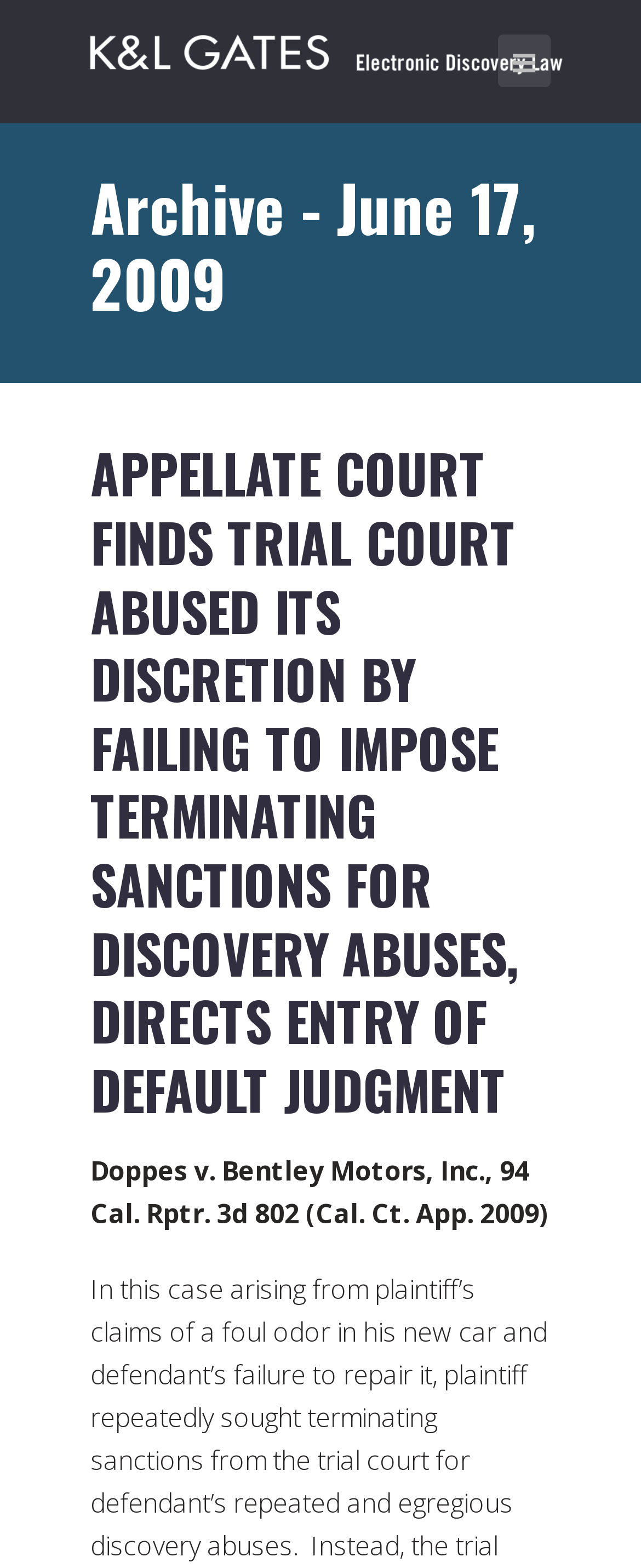Determine the main headline from the webpage and extract its text.

Archive - June 17, 2009